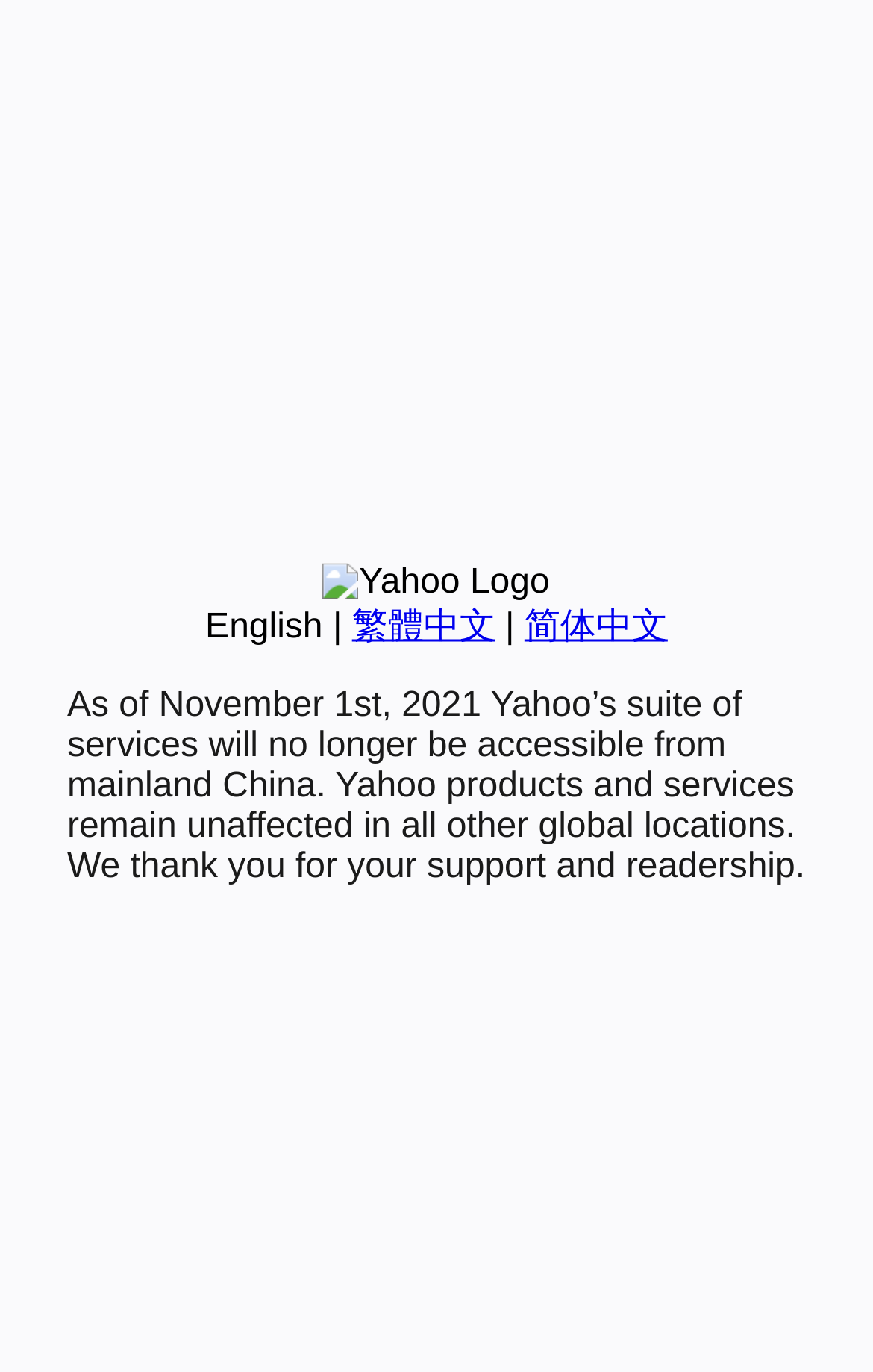Ascertain the bounding box coordinates for the UI element detailed here: "繁體中文". The coordinates should be provided as [left, top, right, bottom] with each value being a float between 0 and 1.

[0.403, 0.443, 0.567, 0.471]